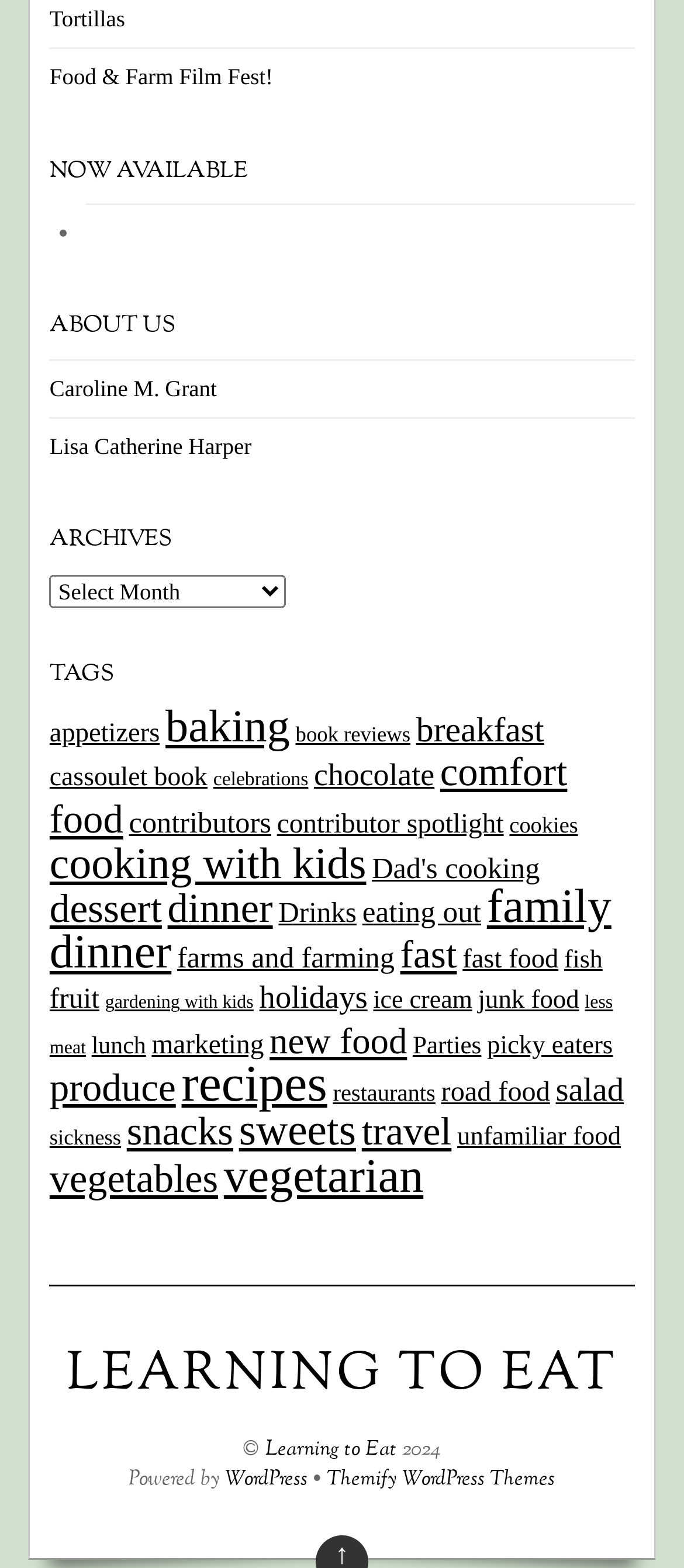Using the element description: "The Past", determine the bounding box coordinates for the specified UI element. The coordinates should be four float numbers between 0 and 1, [left, top, right, bottom].

None